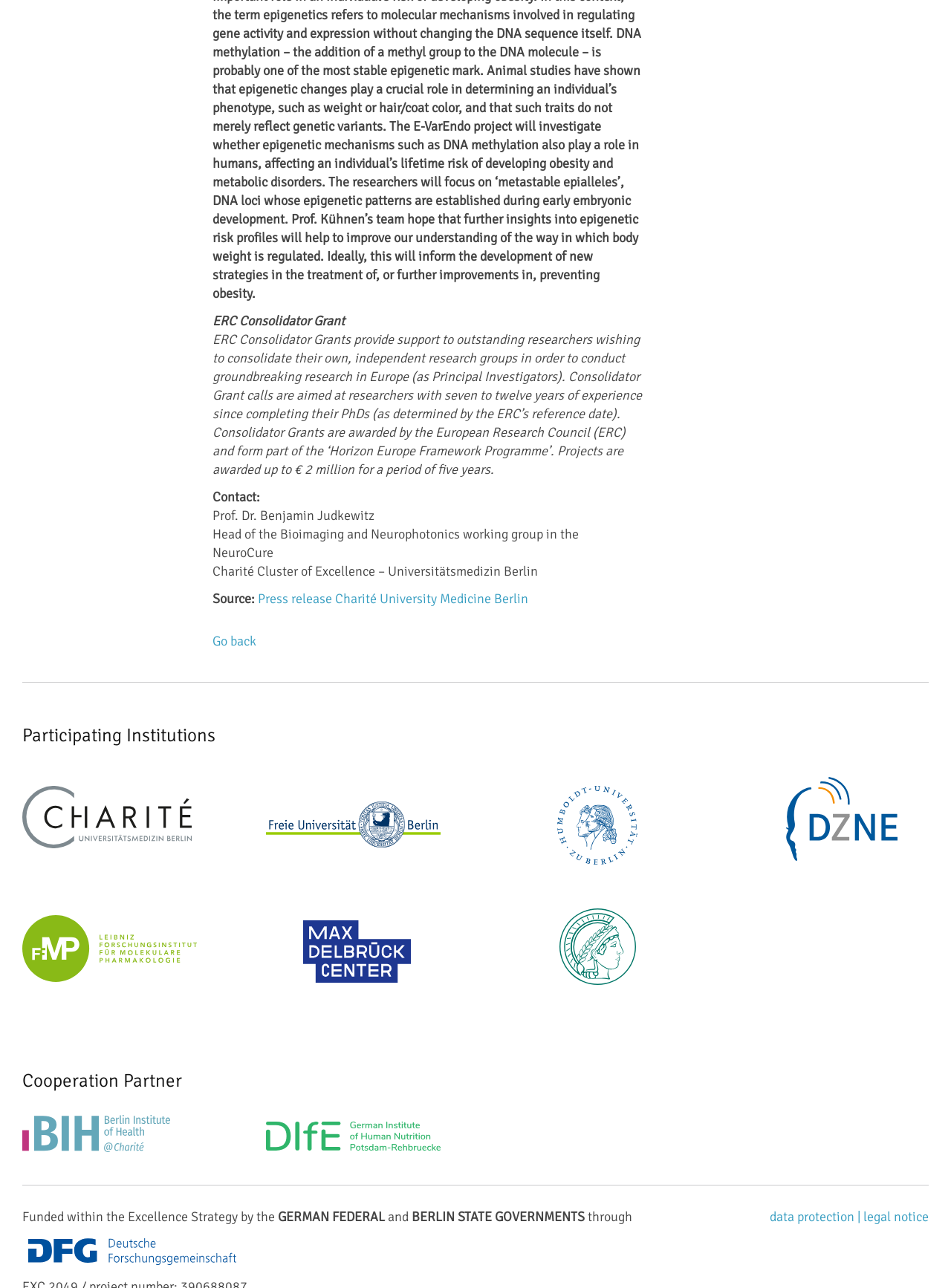Based on the image, provide a detailed response to the question:
What is the name of the project?

The name of the project is mentioned in the first StaticText element with the text 'E-VarEndo' at the top of the webpage.